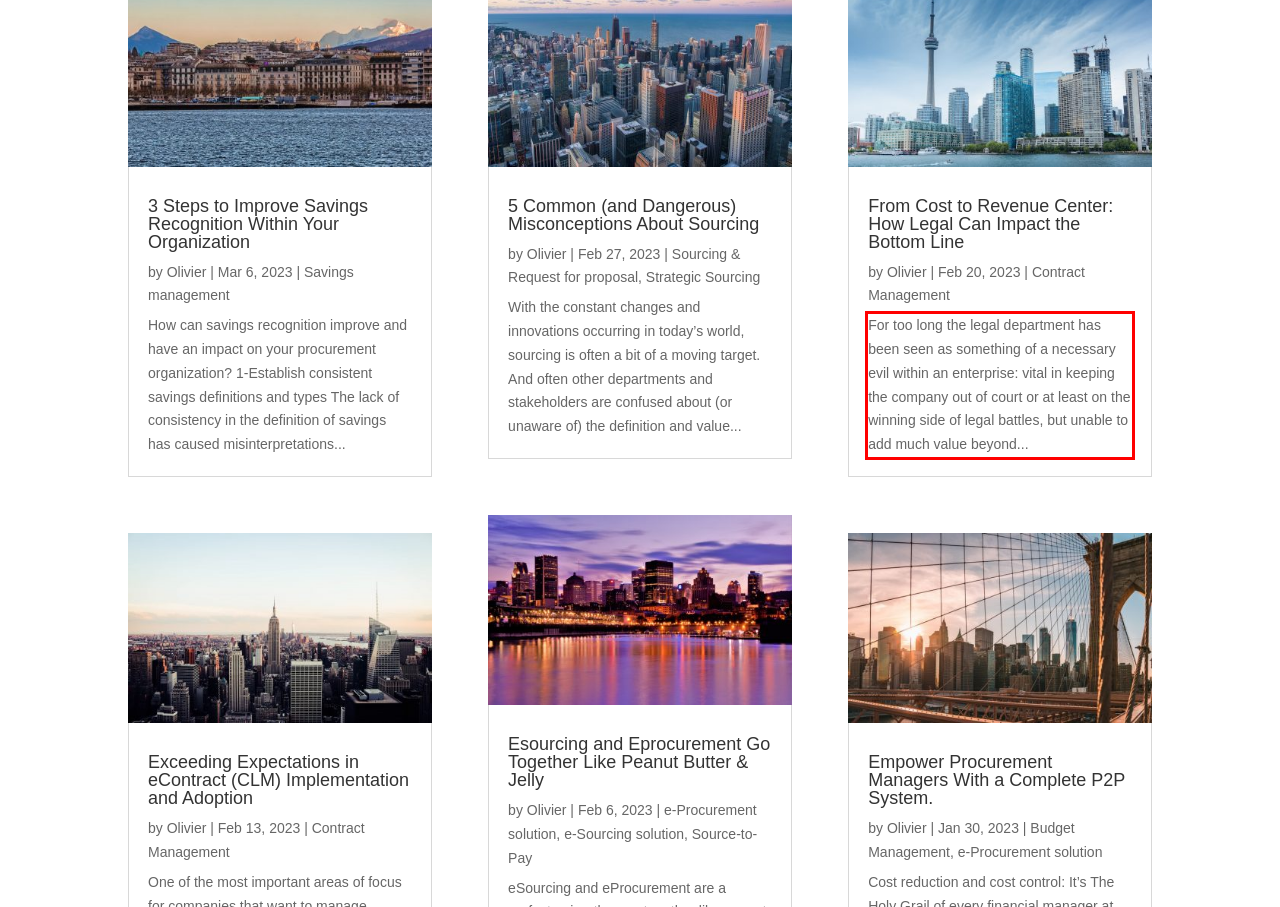You have a screenshot of a webpage where a UI element is enclosed in a red rectangle. Perform OCR to capture the text inside this red rectangle.

For too long the legal department has been seen as something of a necessary evil within an enterprise: vital in keeping the company out of court or at least on the winning side of legal battles, but unable to add much value beyond...